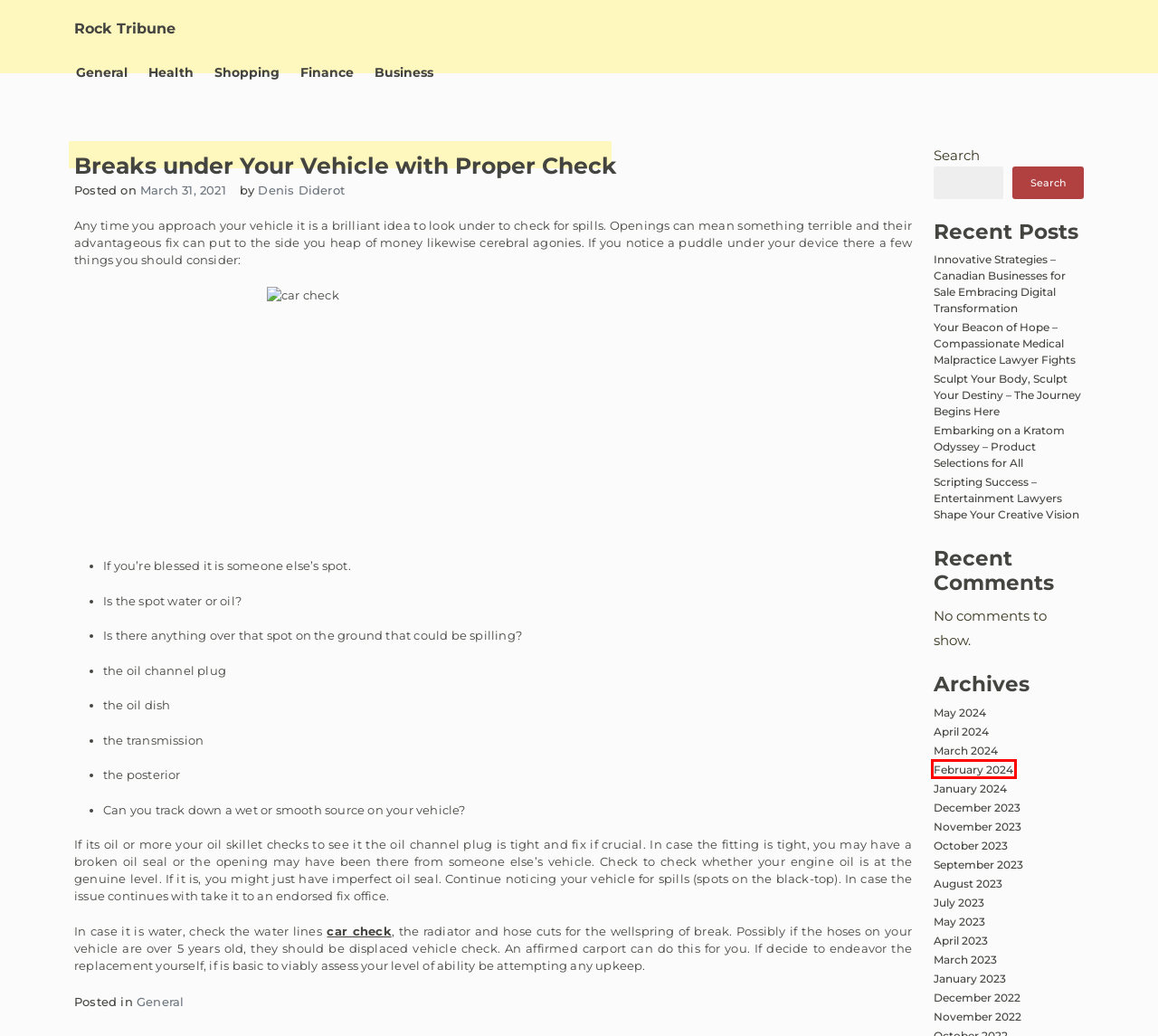A screenshot of a webpage is given, marked with a red bounding box around a UI element. Please select the most appropriate webpage description that fits the new page after clicking the highlighted element. Here are the candidates:
A. April 2024 – Rock Tribune
B. Rock Tribune
C. December 2023 – Rock Tribune
D. Embarking on a Kratom Odyssey – Product Selections for All – Rock Tribune
E. General – Rock Tribune
F. February 2024 – Rock Tribune
G. August 2023 – Rock Tribune
H. Denis Diderot – Rock Tribune

F